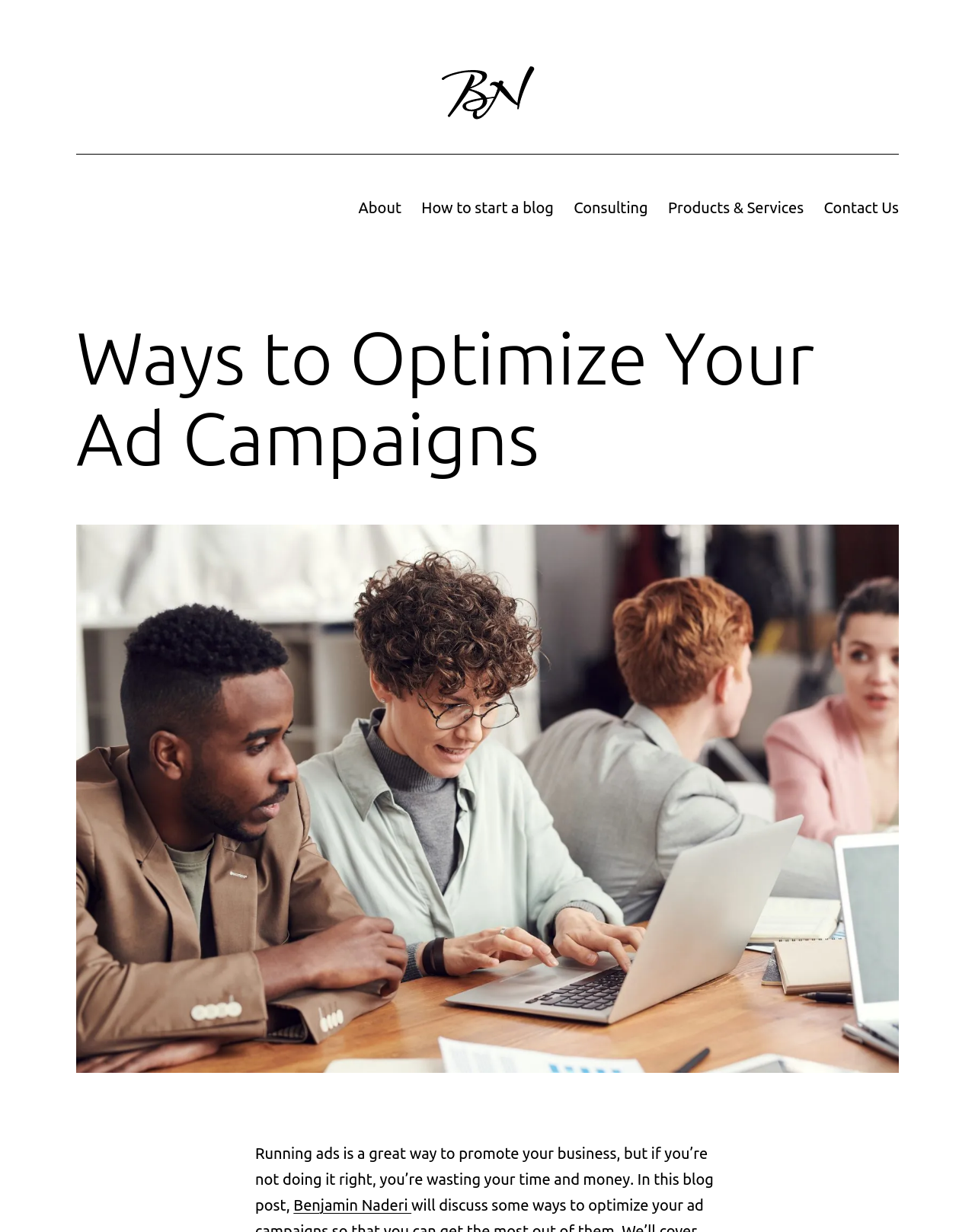Explain in detail what is displayed on the webpage.

The webpage is about optimizing ad campaigns, with a focus on getting the most out of them. At the top, there is a link on the left side, and a primary navigation menu on the right side, which contains five links: "About", "How to start a blog", "Consulting", "Products & Services", and "Contact Us". 

Below the navigation menu, there is a header section that spans the entire width of the page. Within this section, there is a heading that reads "Ways to Optimize Your Ad Campaigns" at the top, followed by a figure or image below it. 

The main content of the webpage starts with a paragraph of text that discusses the importance of running ads correctly, stating that if not done right, it can be a waste of time and money. This paragraph is positioned below the header section and spans about two-thirds of the page width. The author's name, "Benjamin Naderi", is mentioned as a link at the bottom right of the page, below the main content.